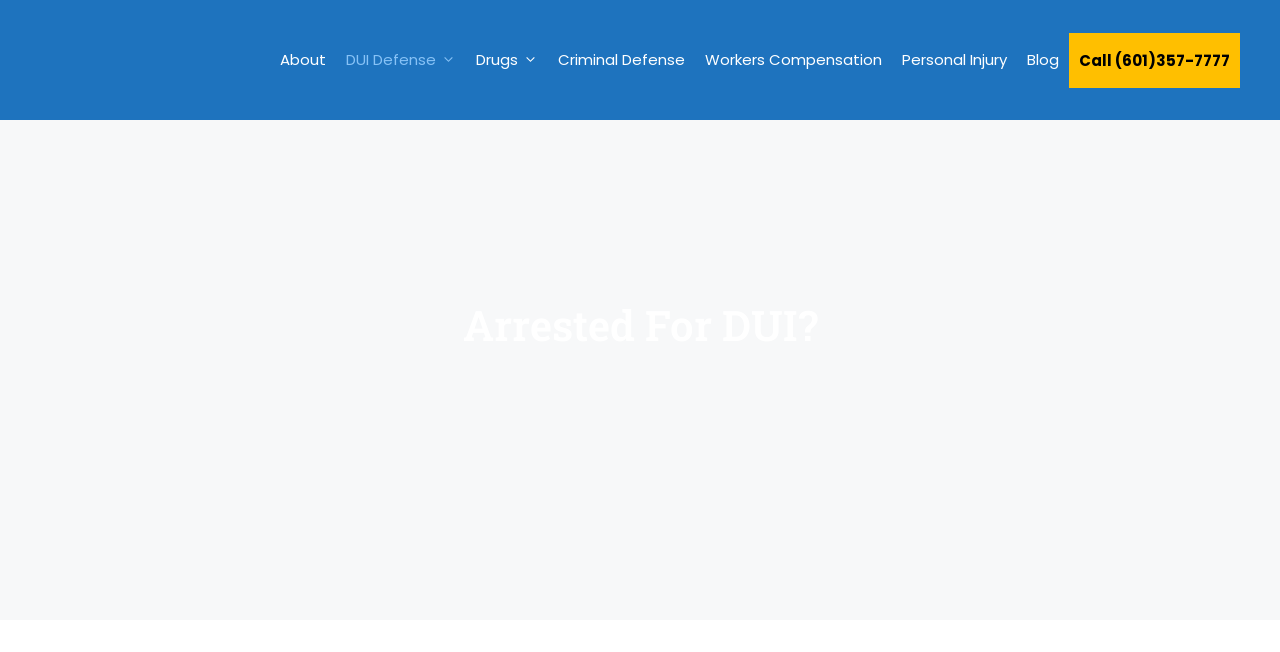Please identify the bounding box coordinates of the element's region that I should click in order to complete the following instruction: "Call the phone number". The bounding box coordinates consist of four float numbers between 0 and 1, i.e., [left, top, right, bottom].

[0.835, 0.05, 0.969, 0.134]